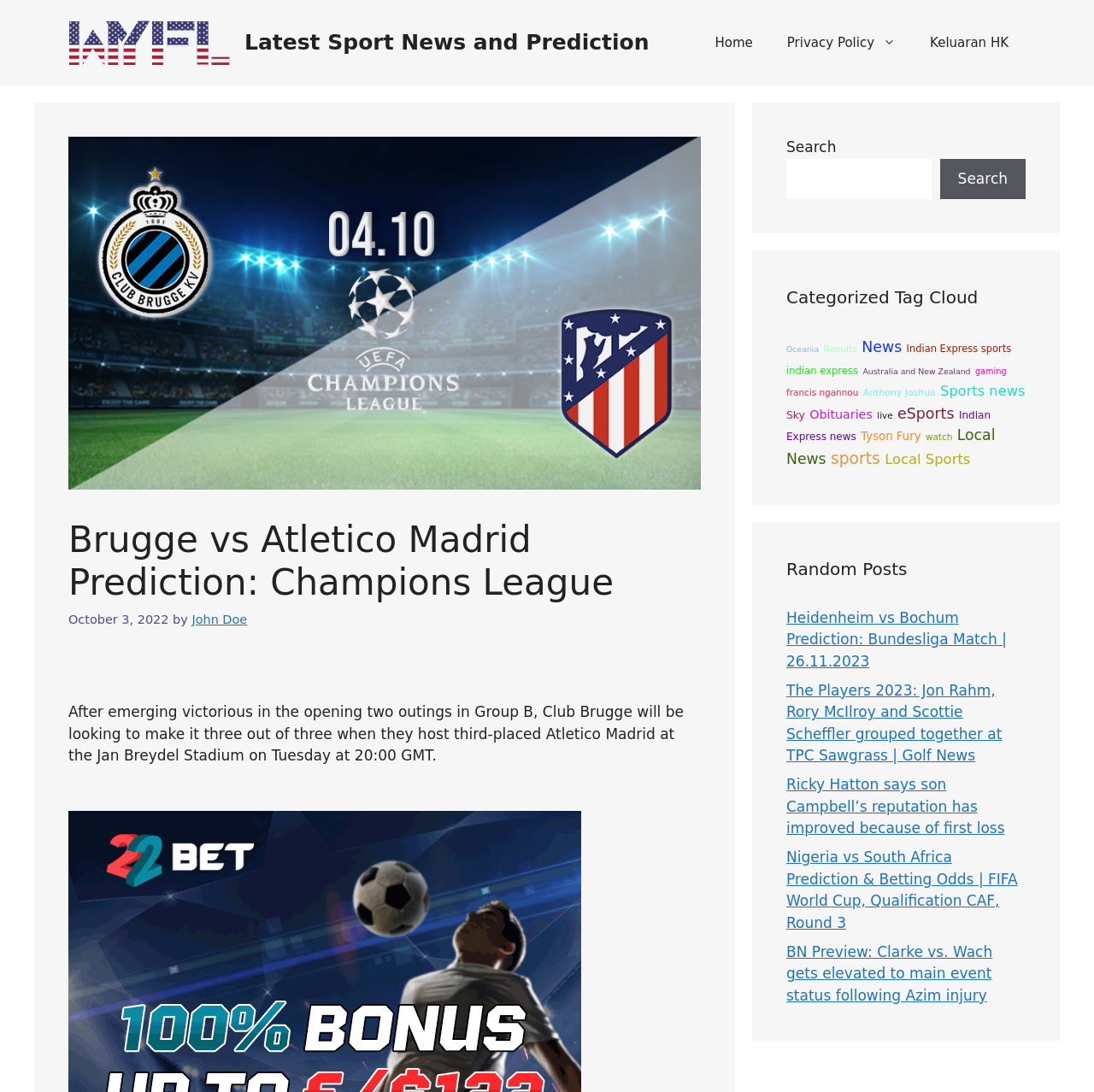Provide your answer in a single word or phrase: 
What is the date of the match?

October 4, 2022